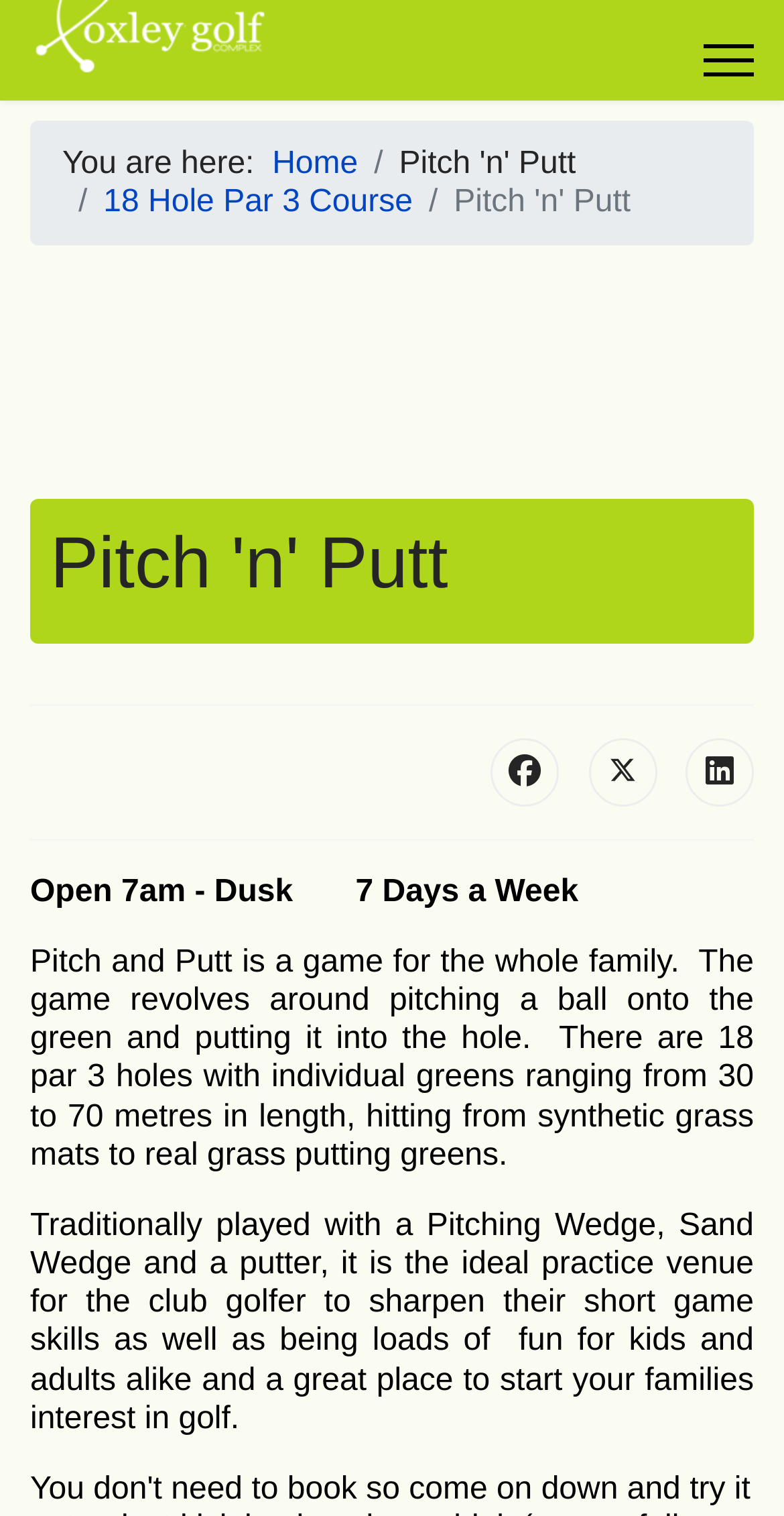Bounding box coordinates must be specified in the format (top-left x, top-left y, bottom-right x, bottom-right y). All values should be floating point numbers between 0 and 1. What are the bounding box coordinates of the UI element described as: title="LinkedIn"

[0.874, 0.486, 0.962, 0.531]